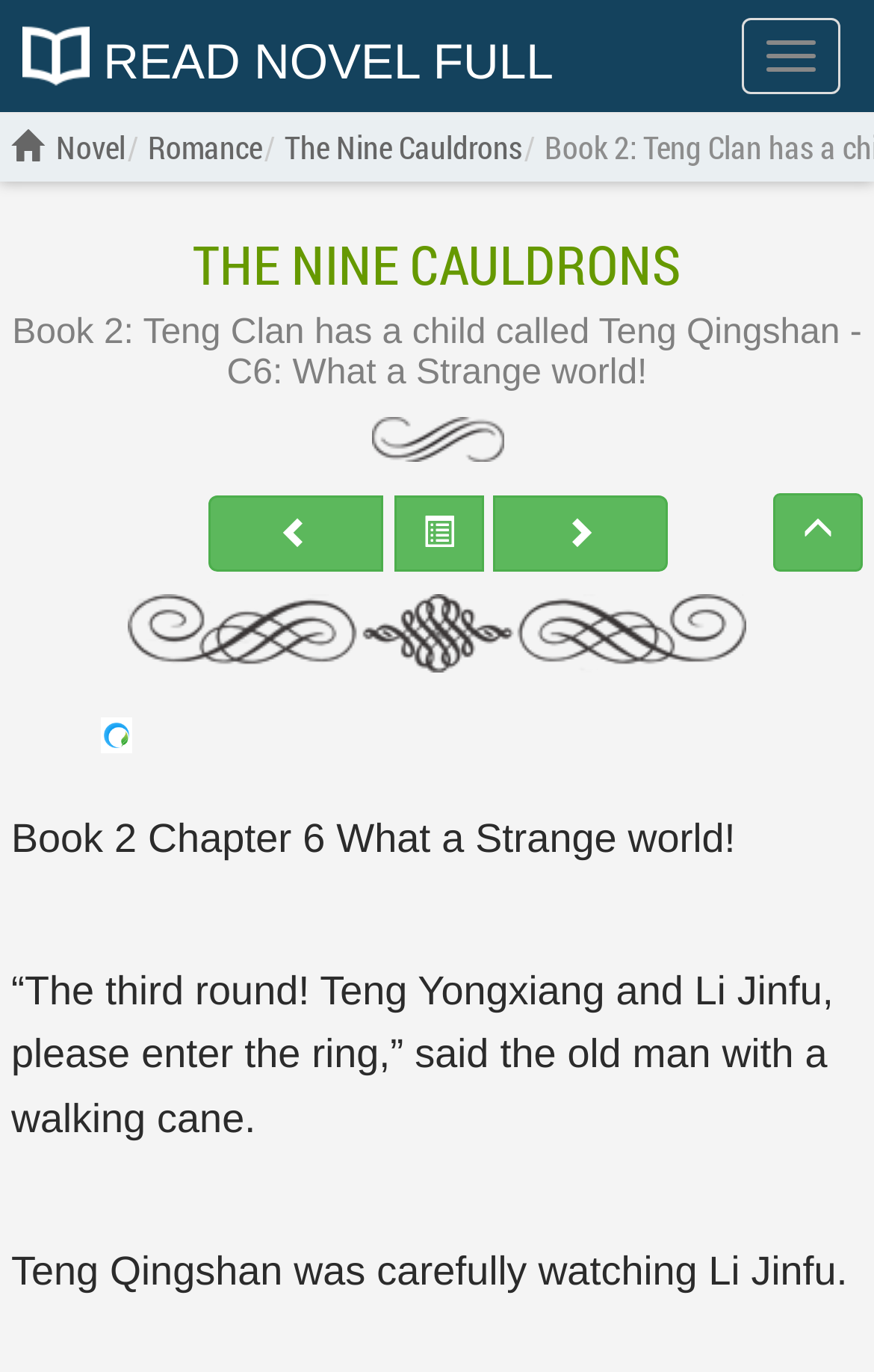Offer a meticulous caption that includes all visible features of the webpage.

The webpage is a novel reading platform, specifically displaying Chapter 6 of "The Nine Cauldrons Book 2: Teng Clan has a child called Teng Qingshan". At the top, there is a menu button on the right side, next to a heading that reads "Read Novel Full READ NOVEL FULL" with a linked image of the same text. Below this, there are several links to different categories, including "Novel", "Romance", and "The Nine Cauldrons".

The main content of the webpage is divided into two sections. The top section contains the title of the chapter, "Book 2: Teng Clan has a child called Teng Qingshan - C6: What a Strange world!", with a linked text of the same title. Below this, there is a horizontal separator line.

The bottom section contains the actual novel content, with three paragraphs of text. The first paragraph is the chapter title, "Book 2 Chapter 6 What a Strange world!". The second paragraph starts with "“The third round! Teng Yongxiang and Li Jinfu, please enter the ring,” said the old man with a walking cane." The third paragraph starts with "Teng Qingshan was carefully watching Li Jinfu.".

On the right side of the webpage, there are several buttons and links, including a button with an icon, a link to "Ads by Pubfuture" with an image, and several other links with icons.